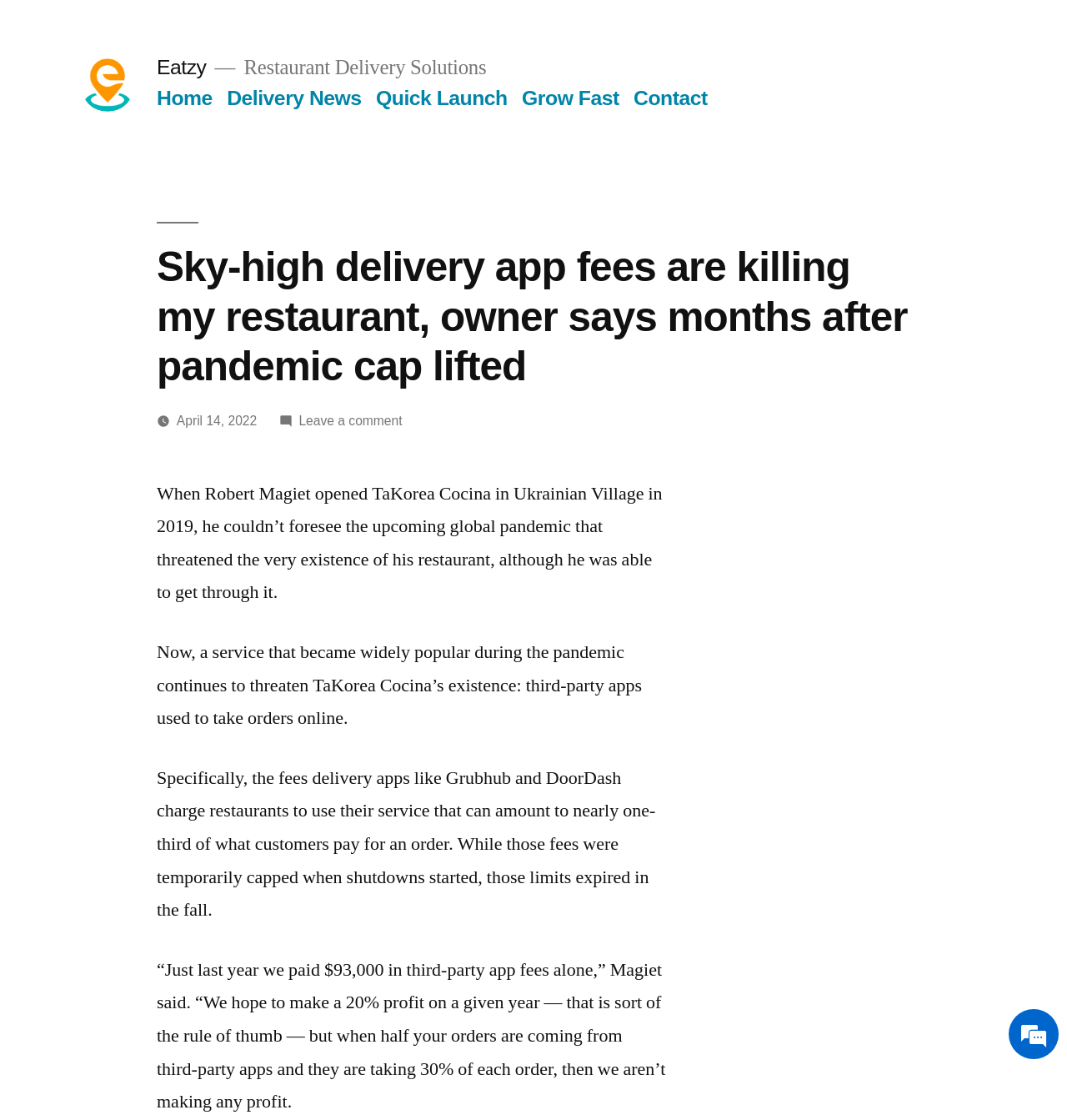Give a detailed account of the webpage.

The webpage appears to be a news article or blog post about the struggles of a restaurant owner, Robert Magiet, with third-party delivery app fees. At the top of the page, there is a link to "Eatzy" with an accompanying image, which is likely a logo. Below this, there is a navigation menu with links to "Home", "Delivery News", "Quick Launch", "Grow Fast", and "Contact".

The main content of the page is divided into sections. The first section has a heading that reads "Sky-high delivery app fees are killing my restaurant, owner says months after pandemic cap lifted". Below this, there is a line of text that says "Posted by" followed by a link to "Eatzy" and a date, "April 14, 2022". There is also a link to leave a comment on the article.

The main article text is divided into four paragraphs. The first paragraph describes how Robert Magiet opened his restaurant, TaKorea Cocina, in 2019 and how the pandemic affected his business. The second paragraph explains how third-party apps used to take orders online are now threatening his restaurant's existence due to high fees. The third paragraph provides more details about these fees, stating that they can amount to nearly one-third of what customers pay for an order. The fourth paragraph quotes Magiet, who expresses his frustration with these fees, stating that they paid $93,000 in third-party app fees alone last year.

At the bottom of the page, there is a small emphasis element, but its content is not clear. Overall, the webpage has a simple layout with a focus on the article text, and it appears to be a news article or blog post about the struggles of a restaurant owner with third-party delivery app fees.